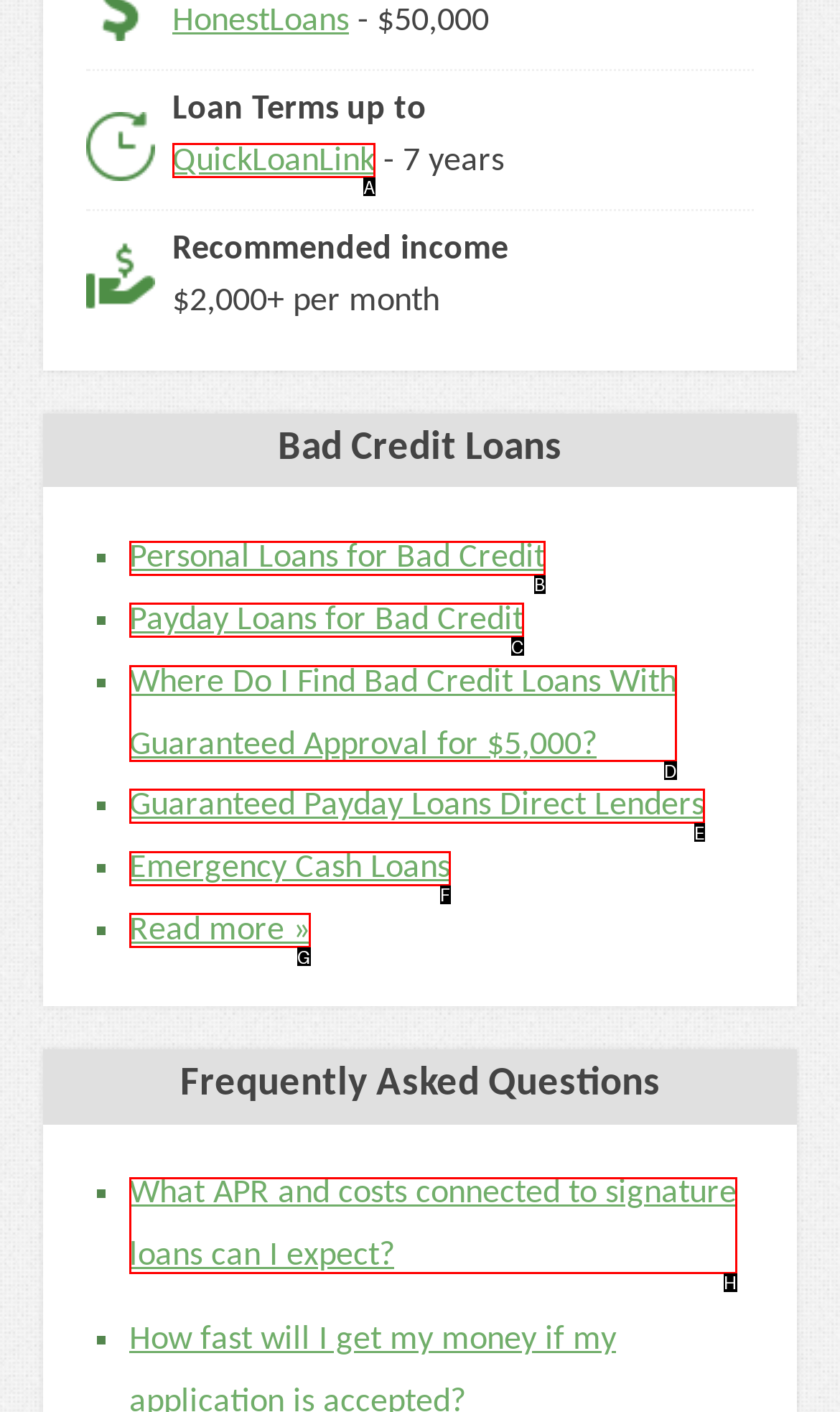Indicate the HTML element that should be clicked to perform the task: Click on the 'What APR and costs connected to signature loans can I expect?' link Reply with the letter corresponding to the chosen option.

H